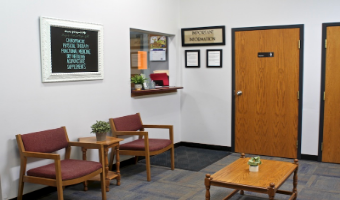Provide an in-depth description of all elements within the image.

The image captures a welcoming waiting room designed for comfort and ease. In the foreground, two wooden chairs with red upholstery are positioned around a small wooden coffee table, which features a decorative plant. The wall beside the seating area is adorned with a neatly framed information board listing various services offered, including chiropractic care, physical therapy, functional medicine, dry needling, massage therapy, acupuncture, and supplements. 

To the right, there is a reception window through which visitors can be greeted, and the adjacent wall displays a door marked with a label, likely leading to additional service areas. The overall color scheme of the room combines neutral tones with the warmth of wood accents, creating an inviting atmosphere for those waiting for their appointments.